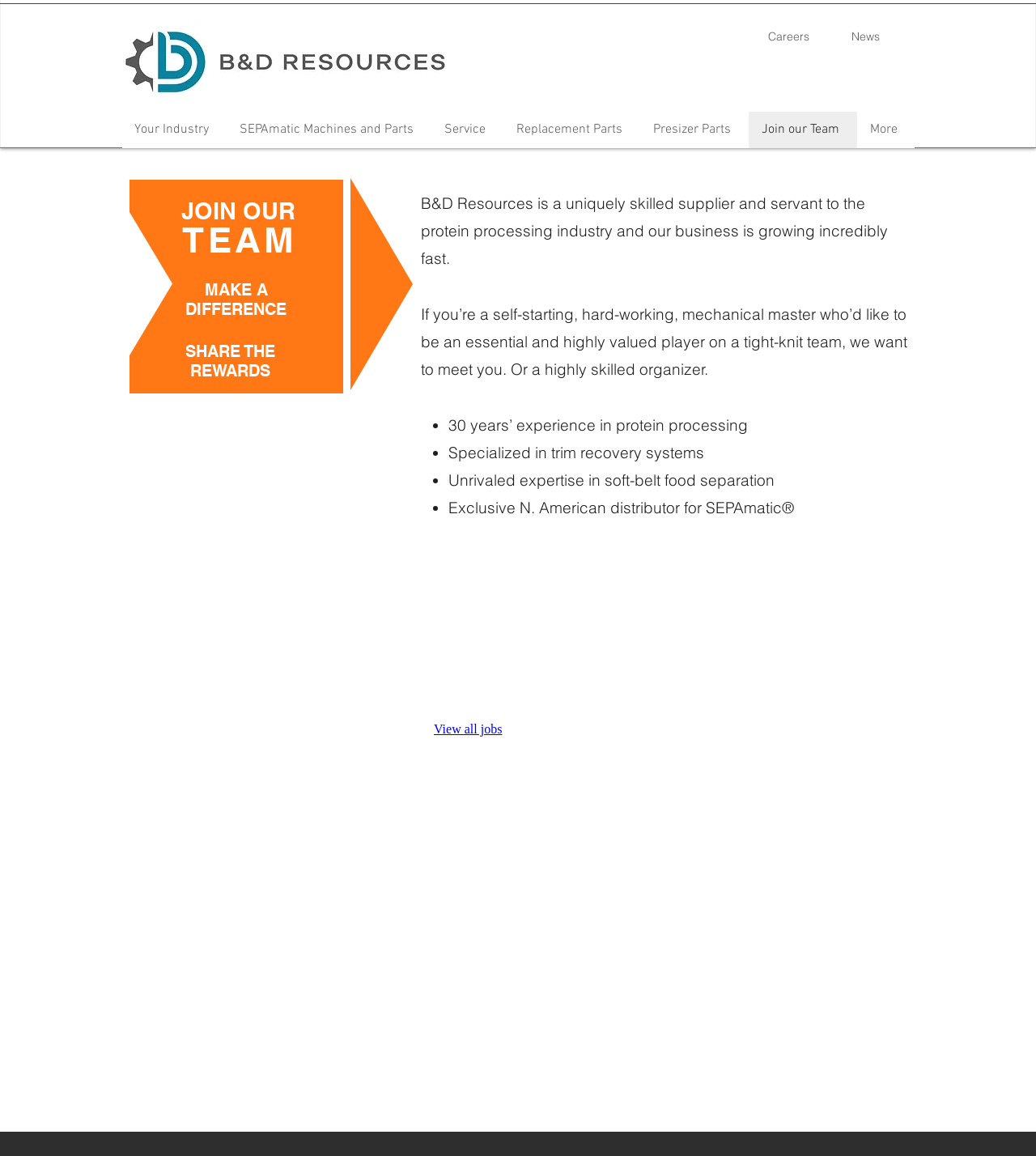Indicate the bounding box coordinates of the clickable region to achieve the following instruction: "Click the Careers link."

[0.724, 0.018, 0.798, 0.045]